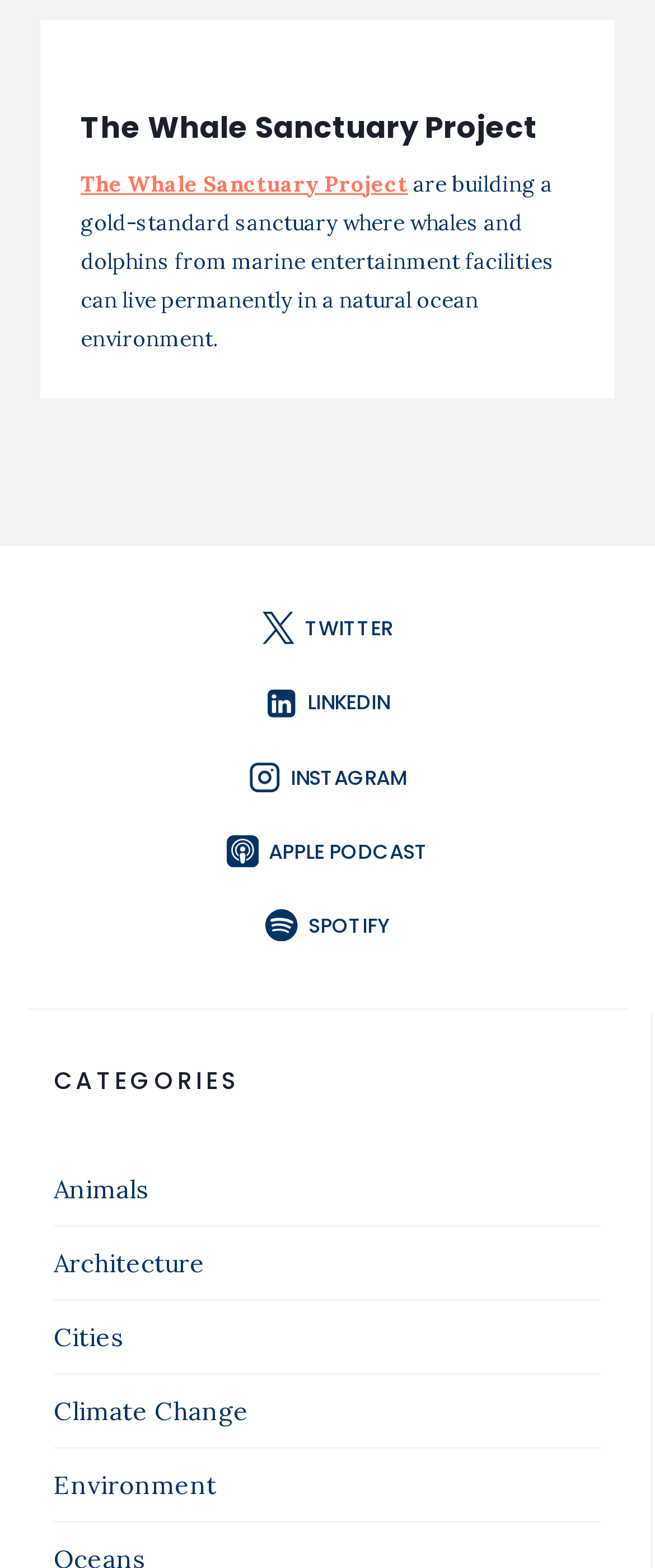Find the bounding box of the web element that fits this description: "Apple Podcasts Apple Podcast".

[0.297, 0.522, 0.703, 0.563]